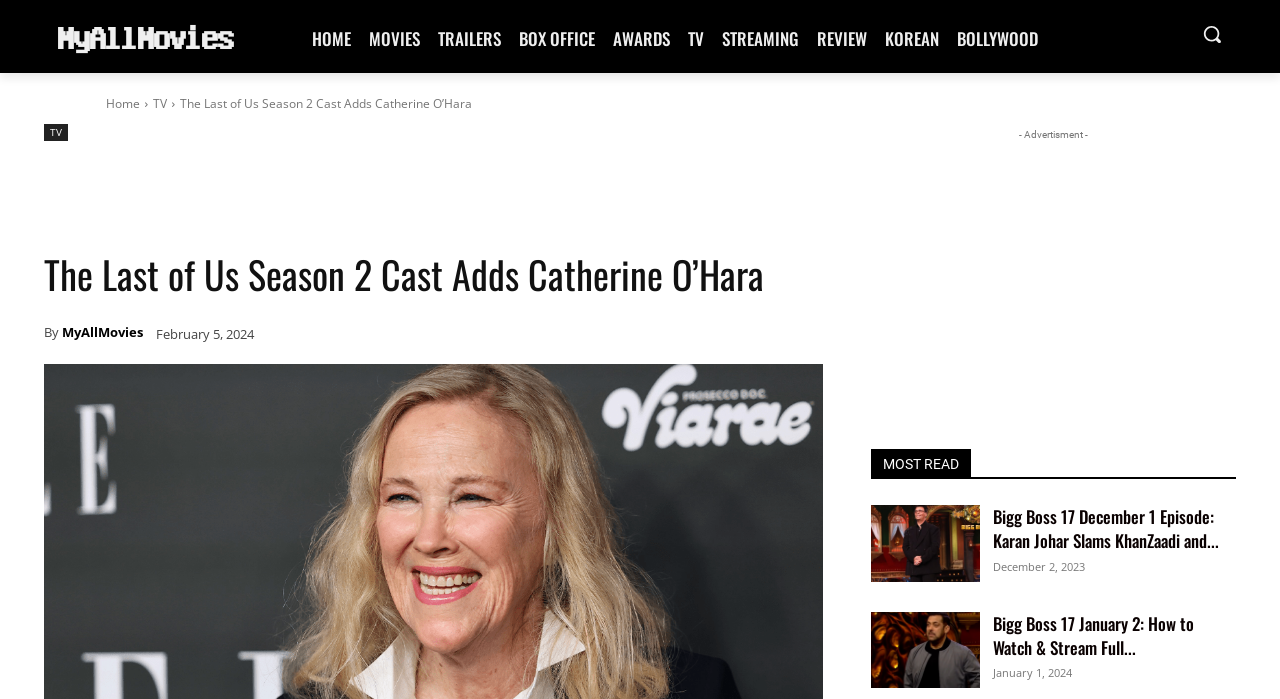Answer the question below with a single word or a brief phrase: 
What is the category of the current article?

TV